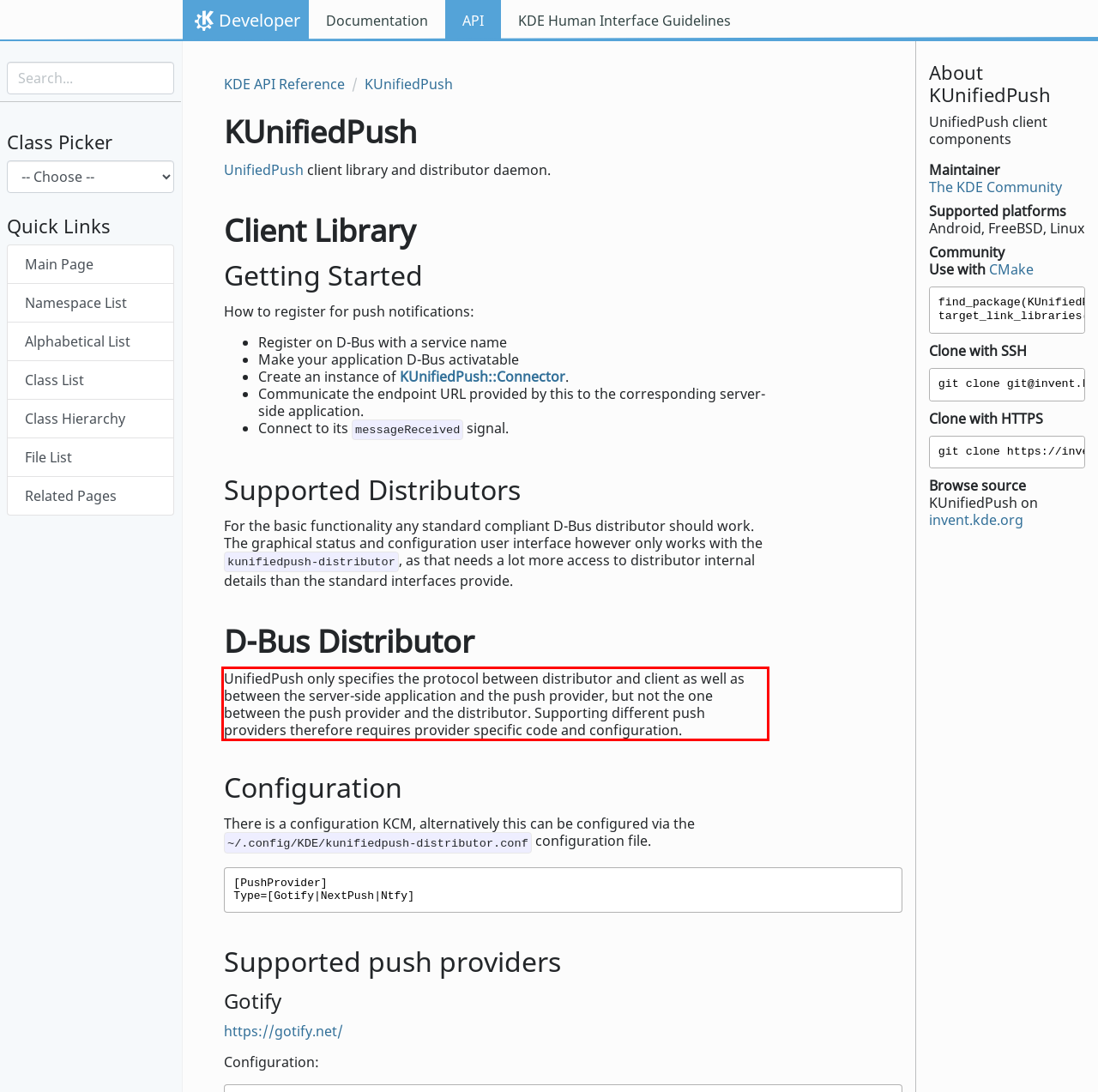Examine the screenshot of the webpage, locate the red bounding box, and perform OCR to extract the text contained within it.

UnifiedPush only specifies the protocol between distributor and client as well as between the server-side application and the push provider, but not the one between the push provider and the distributor. Supporting different push providers therefore requires provider specific code and configuration.